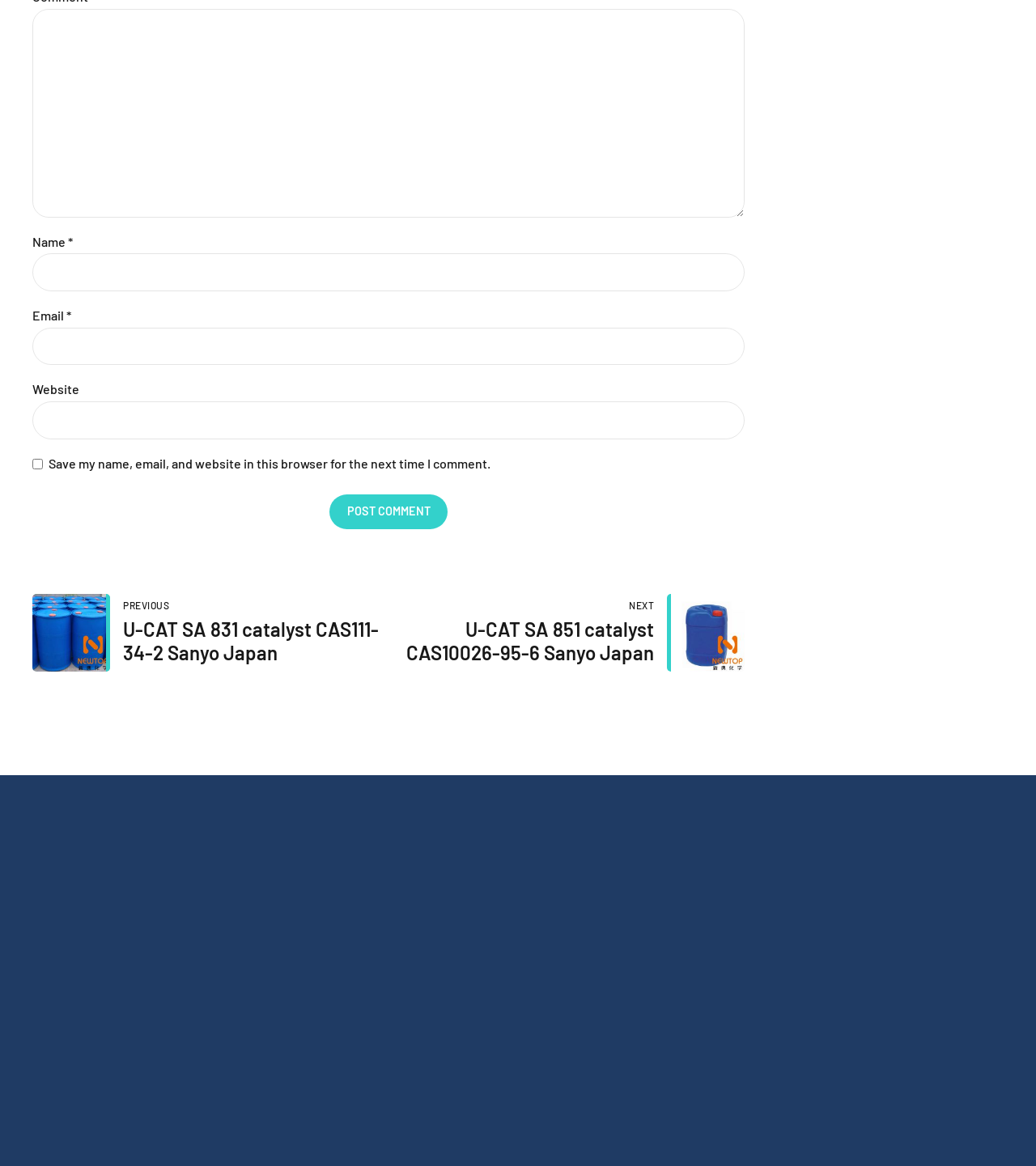Could you locate the bounding box coordinates for the section that should be clicked to accomplish this task: "Visit the previous page".

[0.031, 0.509, 0.375, 0.576]